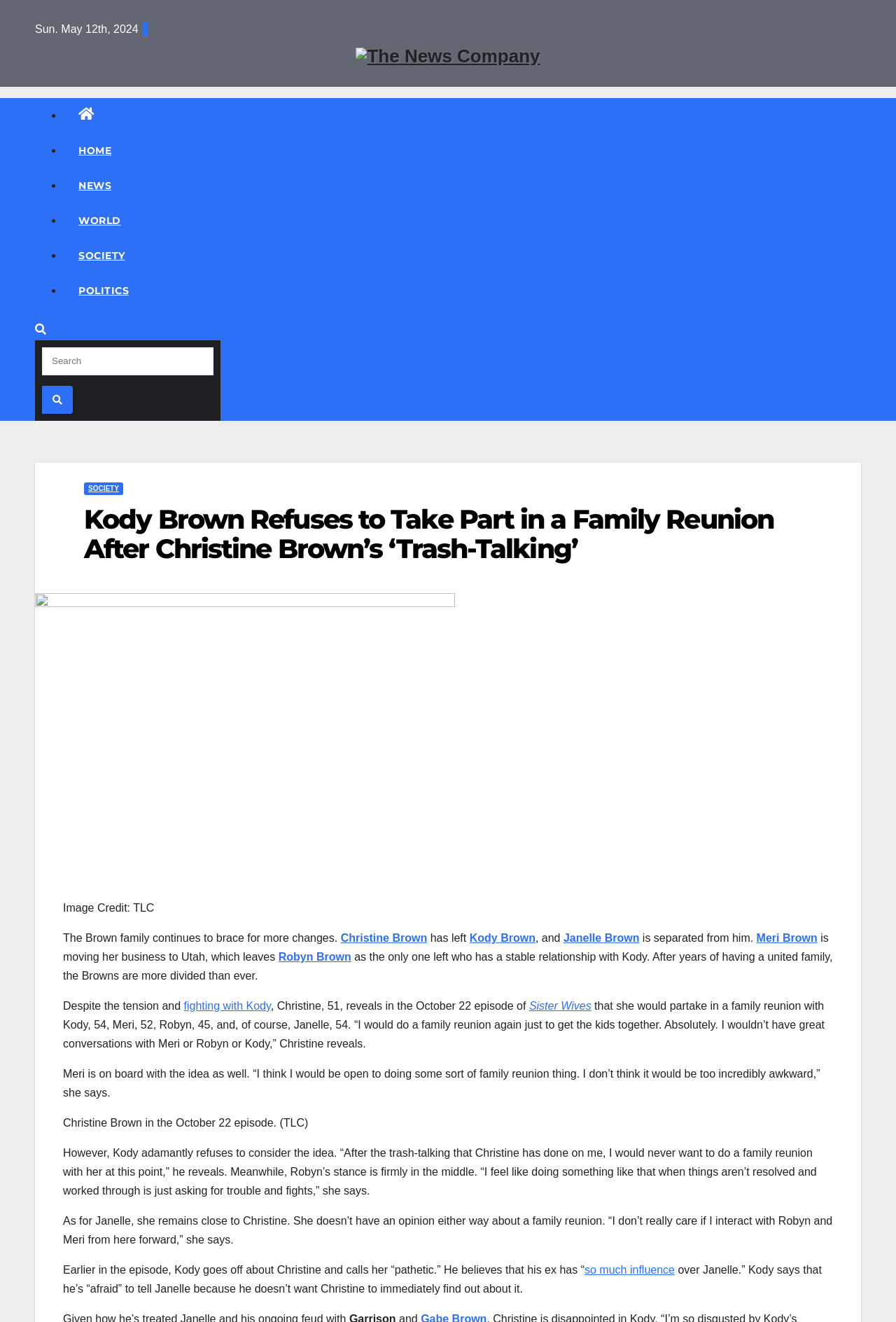Determine the coordinates of the bounding box that should be clicked to complete the instruction: "Click on HOME". The coordinates should be represented by four float numbers between 0 and 1: [left, top, right, bottom].

[0.07, 0.101, 0.961, 0.127]